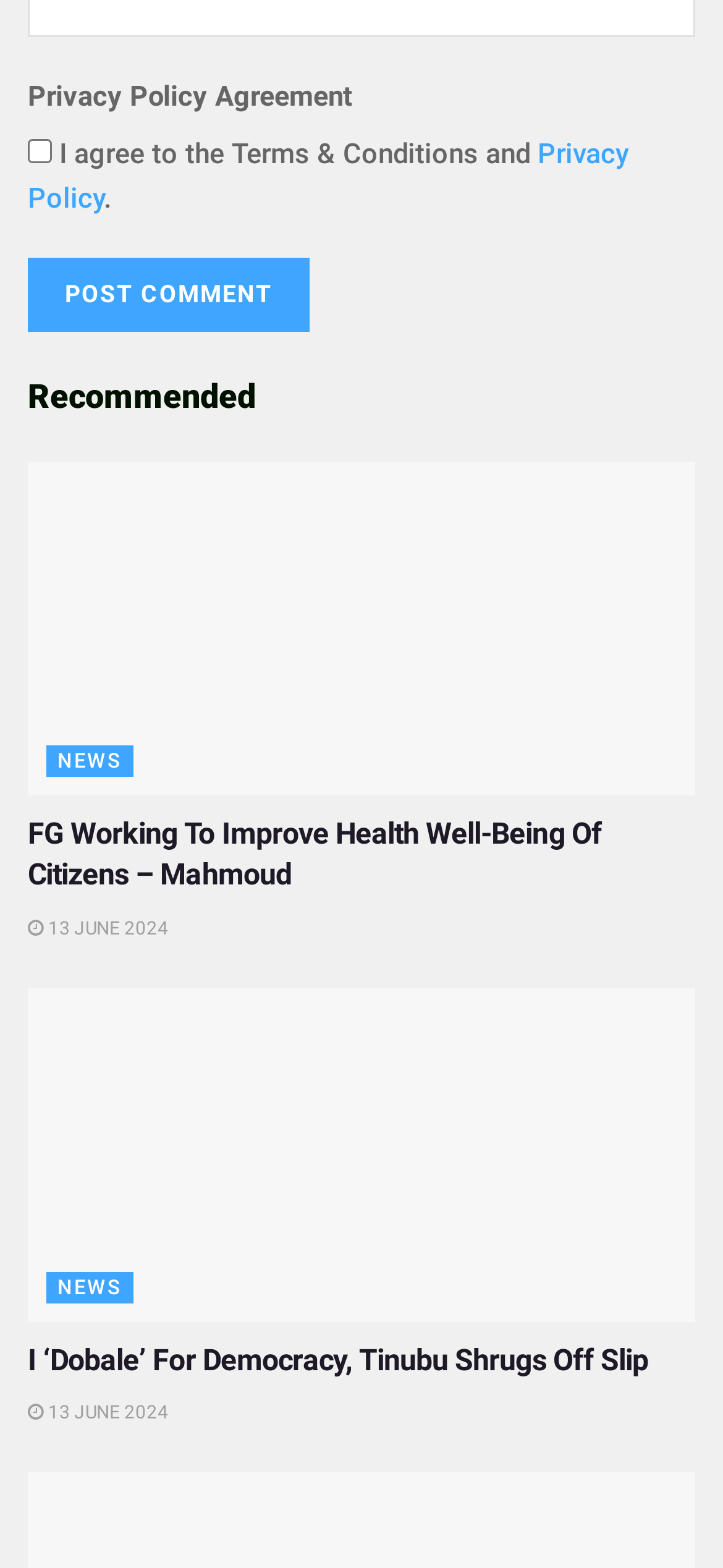What is the purpose of the checkbox?
Kindly give a detailed and elaborate answer to the question.

The checkbox is labeled 'Privacy Policy Agreement' and is unchecked, indicating that the user has not agreed to the terms and conditions. Its purpose is to obtain the user's consent before proceeding.